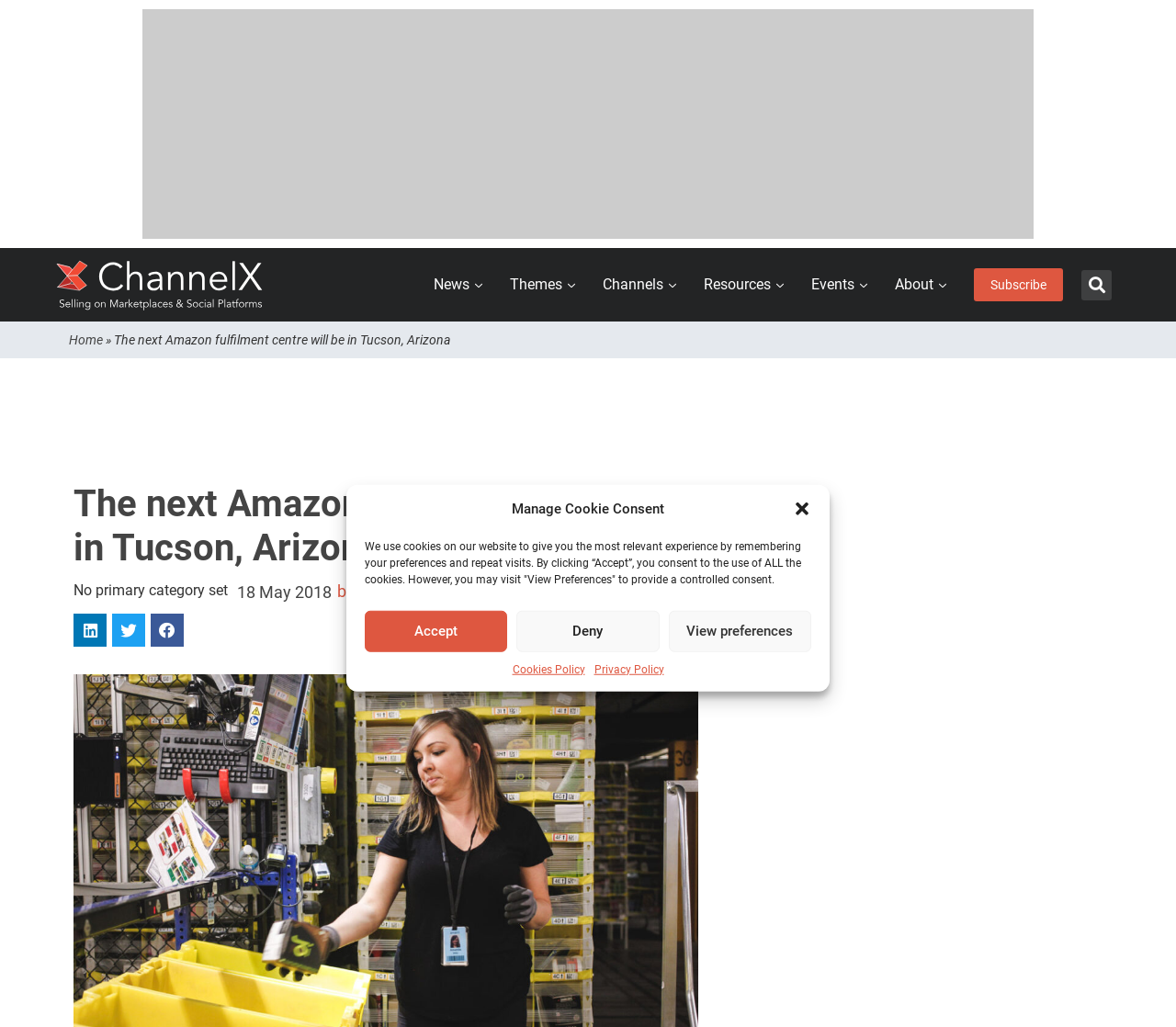Find the bounding box coordinates of the area to click in order to follow the instruction: "Search for something".

[0.92, 0.263, 0.945, 0.292]